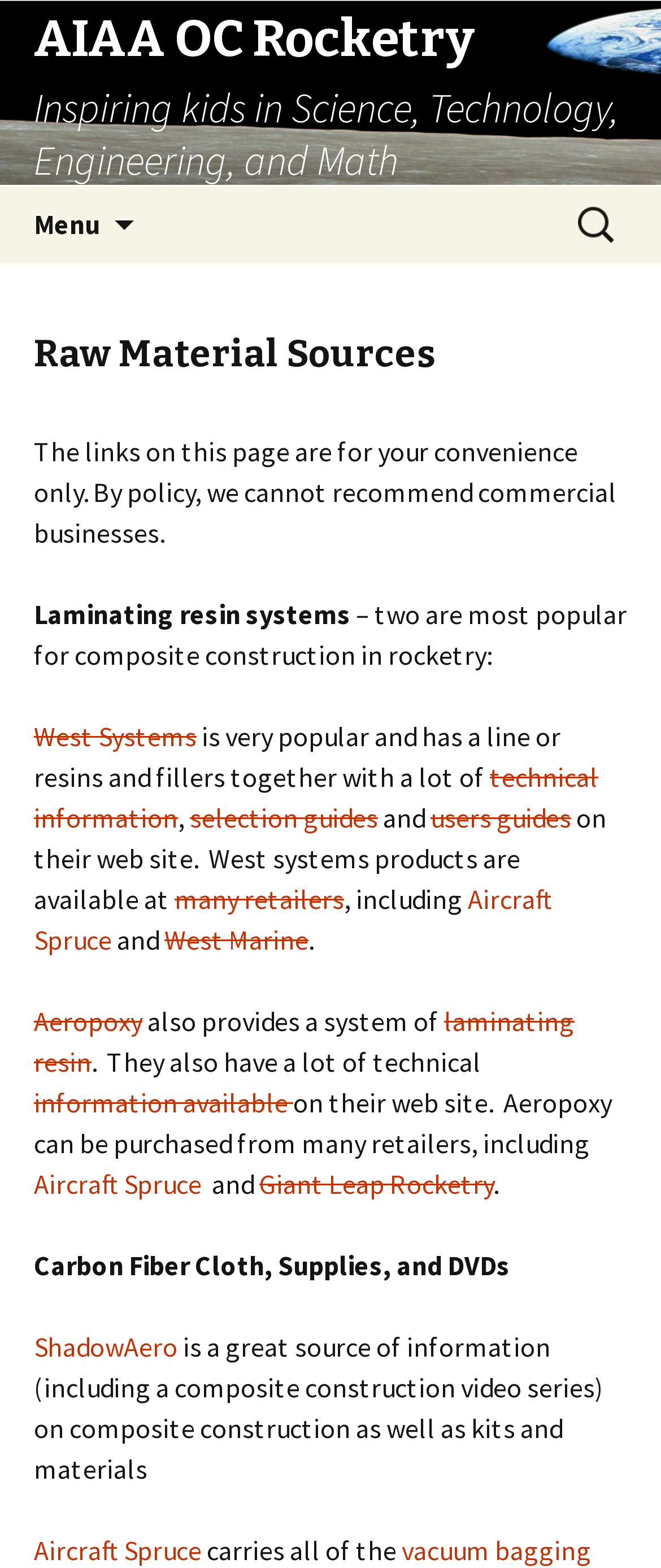Use a single word or phrase to answer the question:
What type of materials are available at ShadowAero?

Carbon Fiber Cloth, Supplies, and DVDs